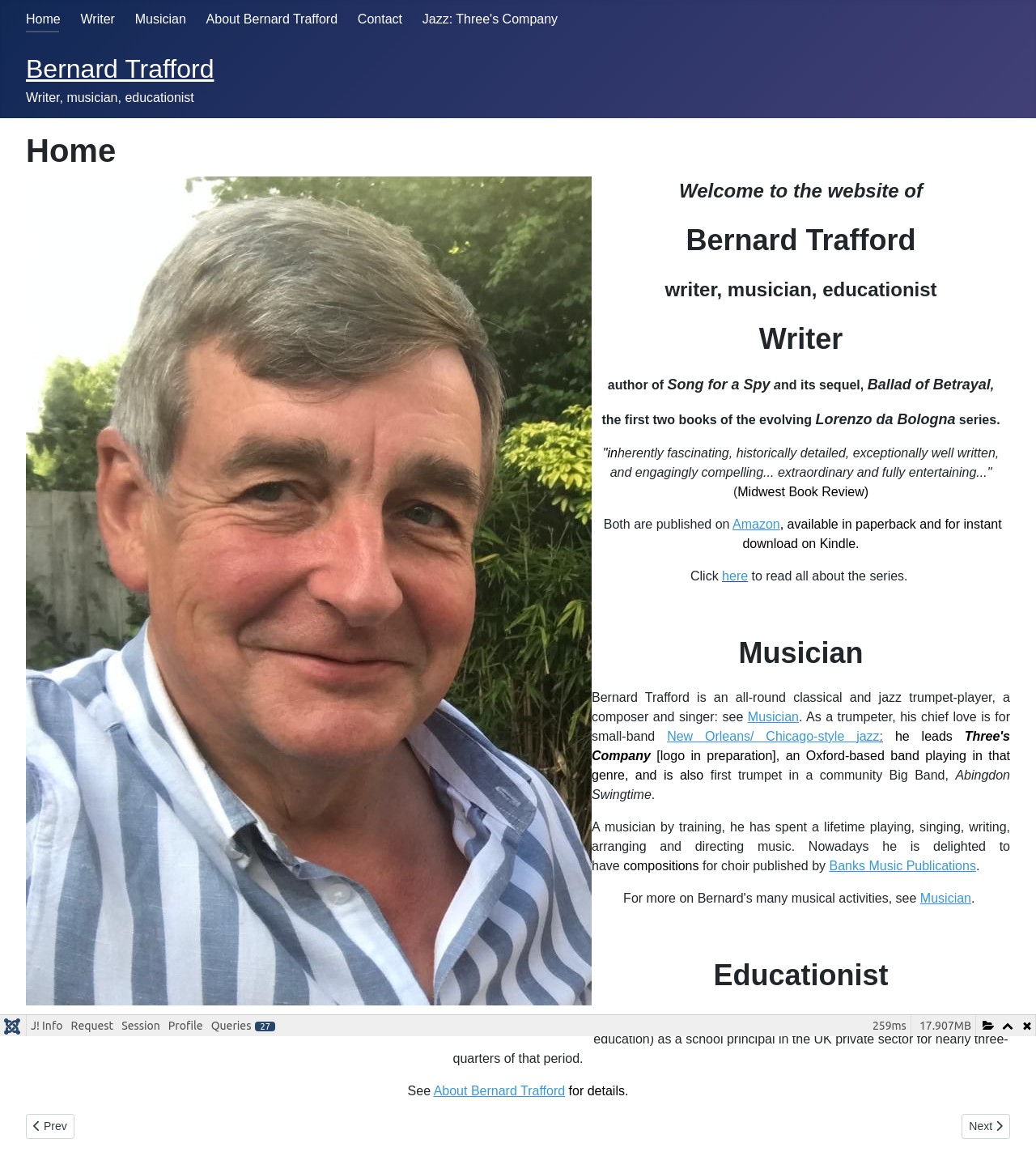Please find and report the bounding box coordinates of the element to click in order to perform the following action: "Read about Bernard Trafford's music career". The coordinates should be expressed as four float numbers between 0 and 1, in the format [left, top, right, bottom].

[0.713, 0.542, 0.833, 0.571]